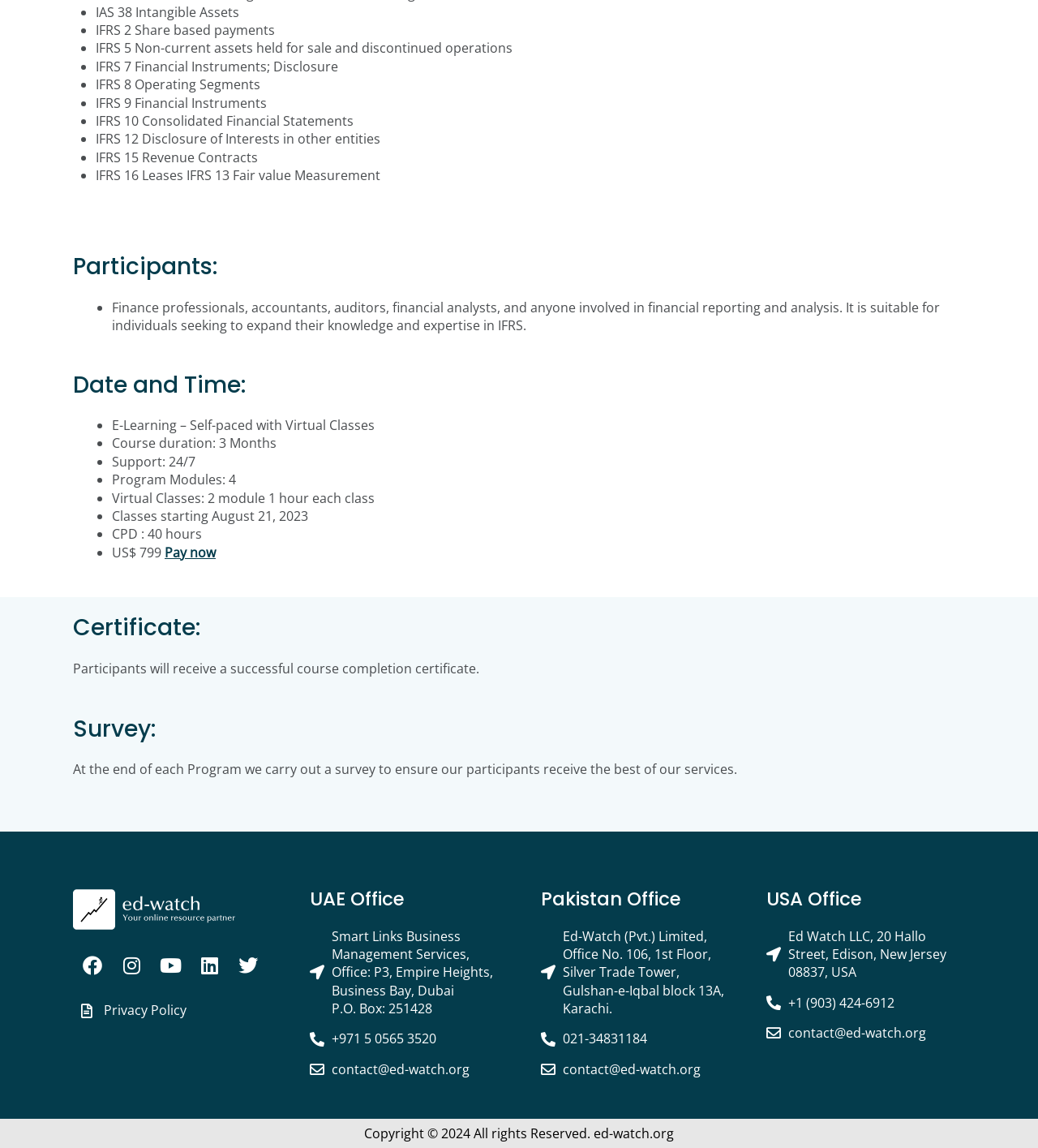Determine the bounding box coordinates of the clickable region to follow the instruction: "Click on the 'Pay now' button".

[0.159, 0.473, 0.208, 0.489]